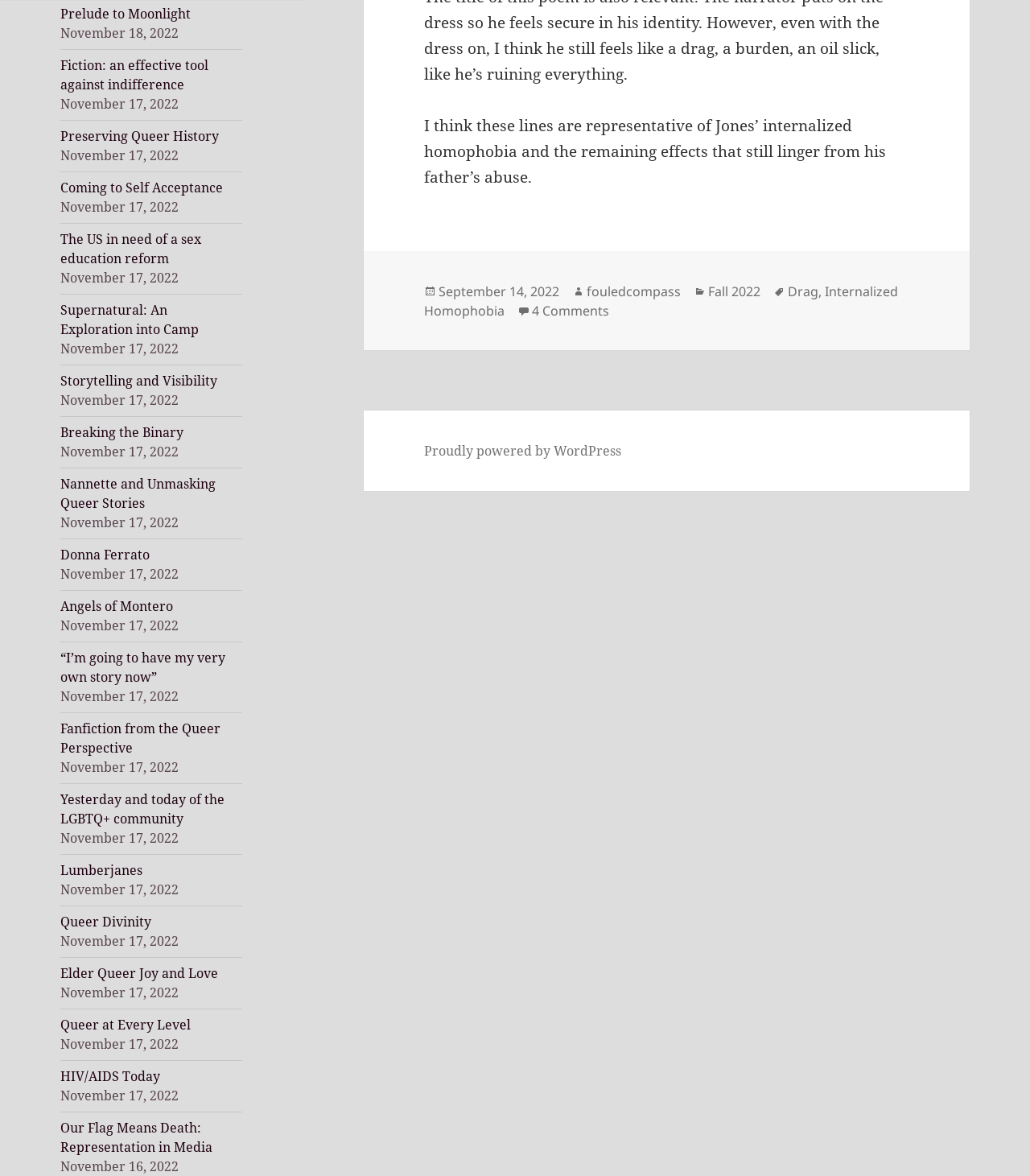For the following element description, predict the bounding box coordinates in the format (top-left x, top-left y, bottom-right x, bottom-right y). All values should be floating point numbers between 0 and 1. Description: Lumberjanes

[0.059, 0.732, 0.139, 0.748]